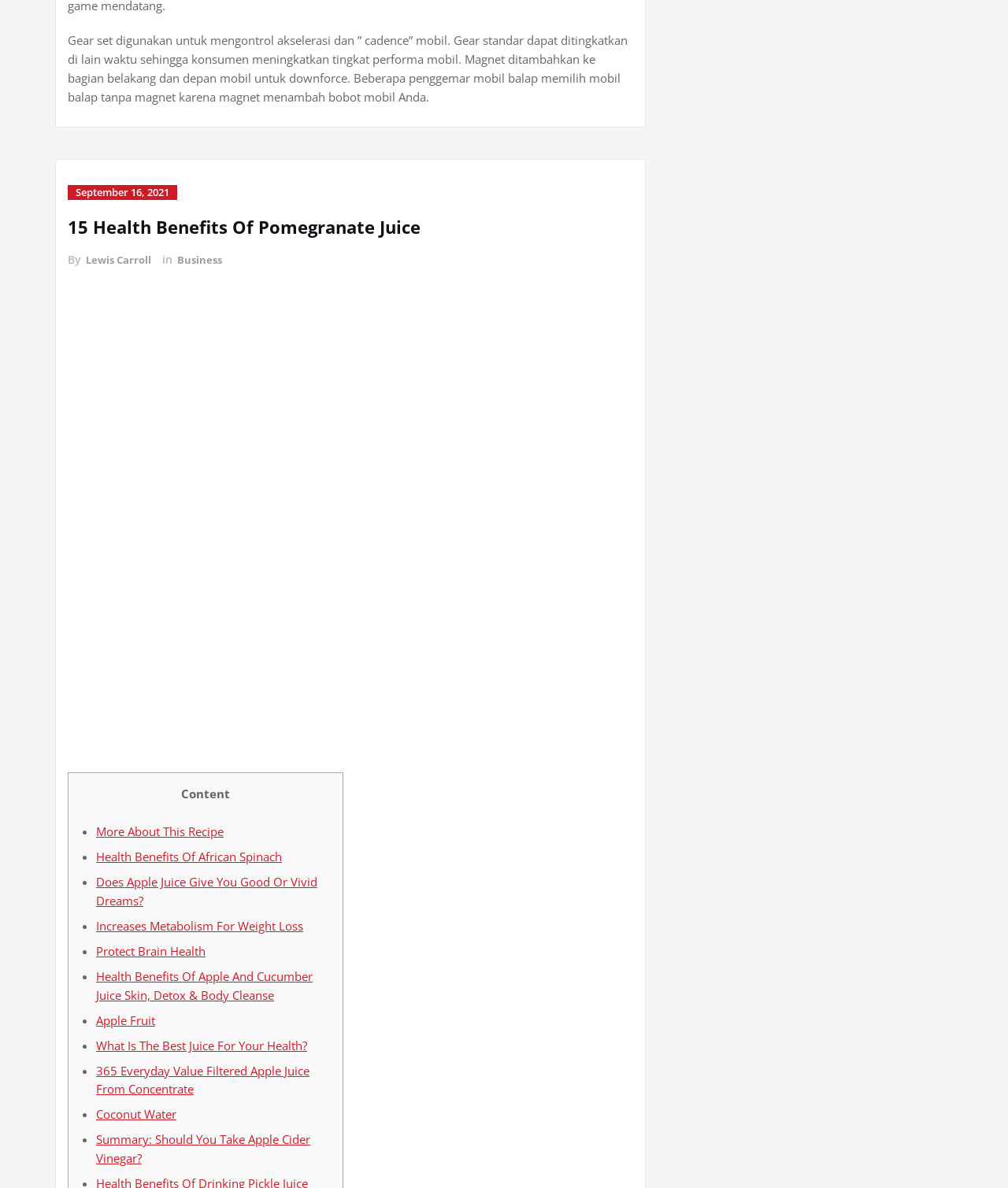Locate the bounding box coordinates of the clickable element to fulfill the following instruction: "Read about Increases Metabolism For Weight Loss". Provide the coordinates as four float numbers between 0 and 1 in the format [left, top, right, bottom].

[0.095, 0.797, 0.301, 0.81]